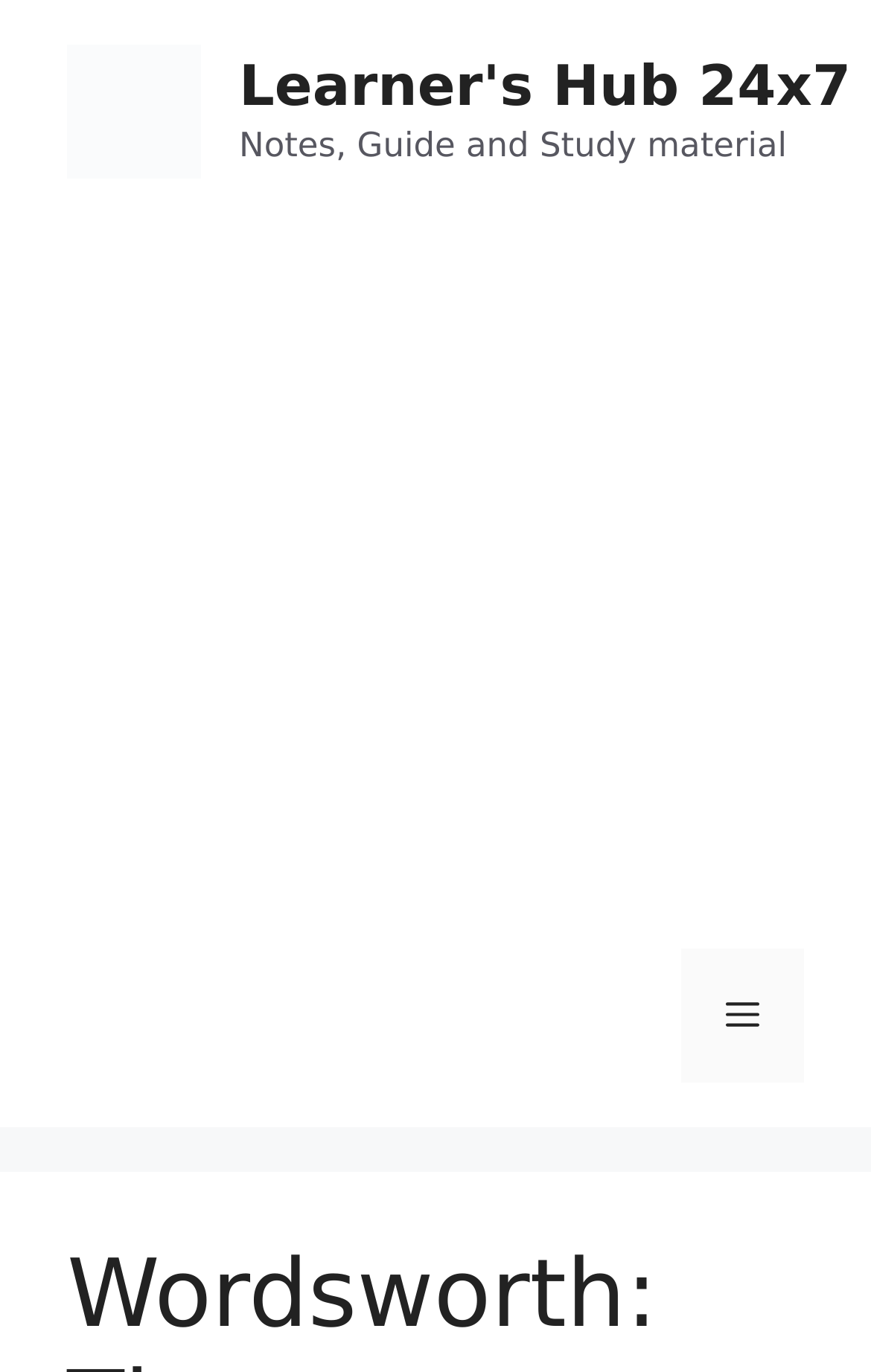Please specify the bounding box coordinates in the format (top-left x, top-left y, bottom-right x, bottom-right y), with all values as floating point numbers between 0 and 1. Identify the bounding box of the UI element described by: Menu

[0.782, 0.691, 0.923, 0.789]